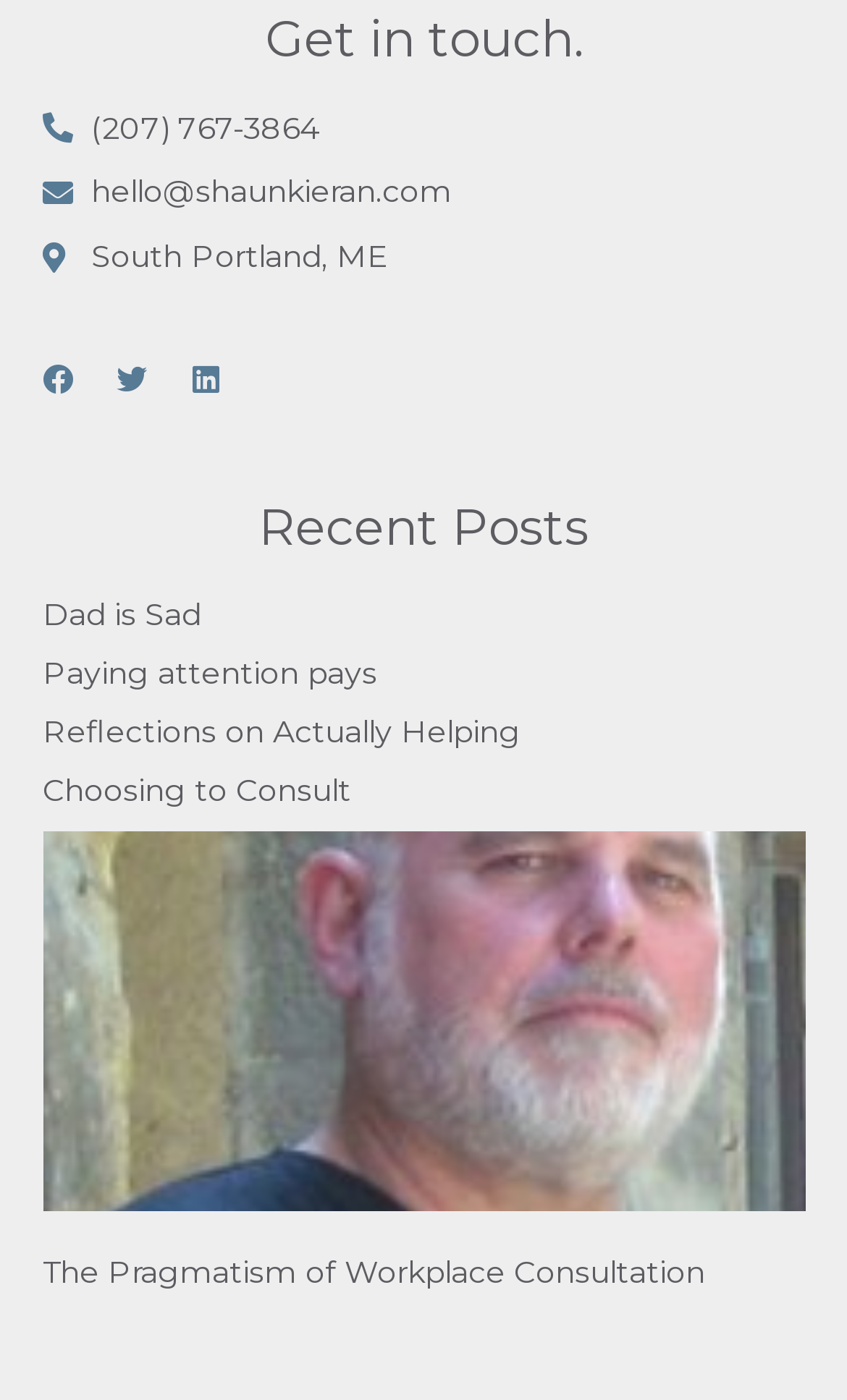Please find the bounding box for the UI element described by: "hello@shaunkieran.com".

[0.05, 0.123, 0.95, 0.153]